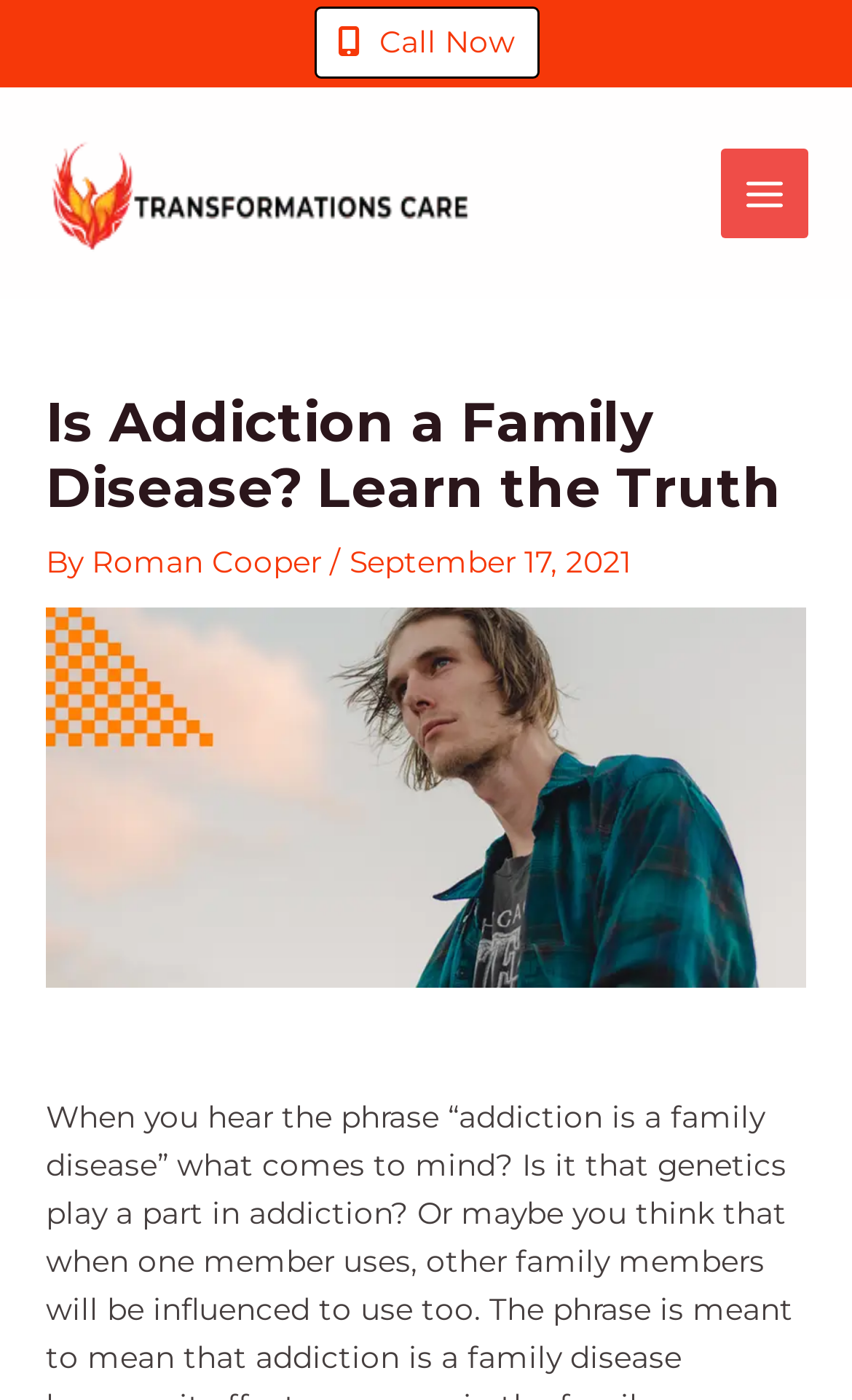What is the logo of the organization?
Using the image, answer in one word or phrase.

Transformations Care